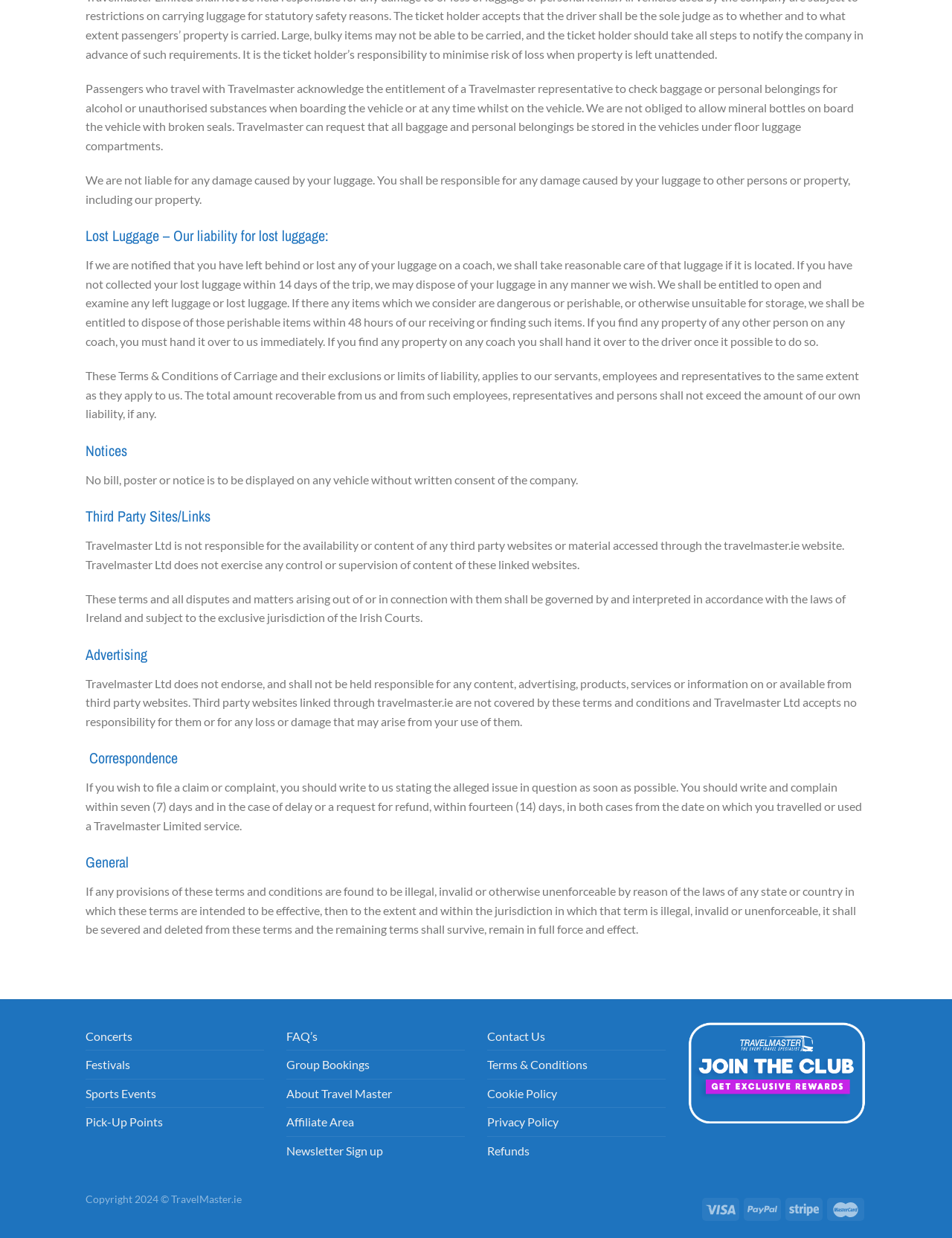Using the information in the image, give a comprehensive answer to the question: 
Can passengers bring mineral bottles on board?

The webpage states that Travelmaster is not obliged to allow mineral bottles on board the vehicle with broken seals, implying that passengers are not allowed to bring such bottles on board.